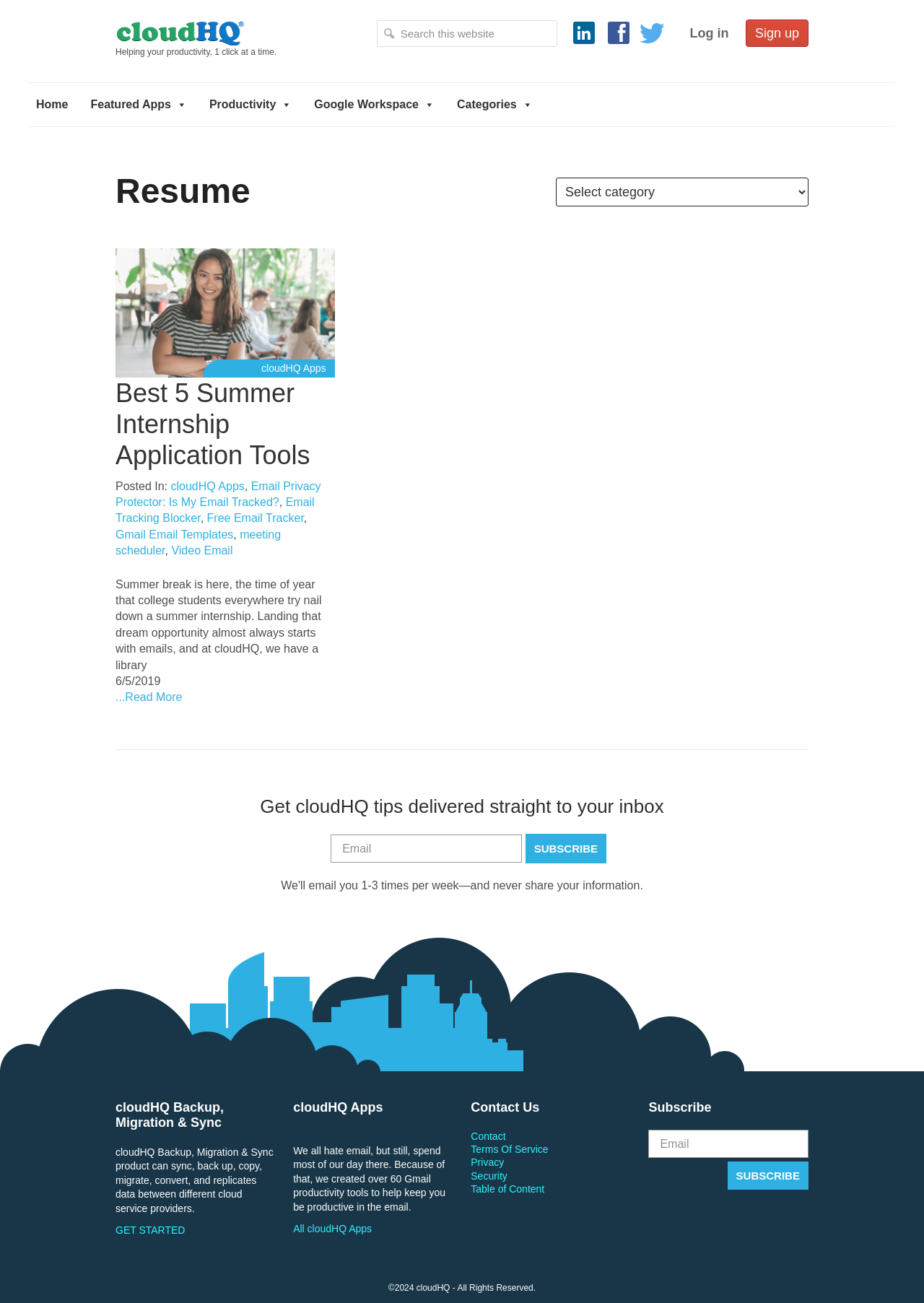Please specify the coordinates of the bounding box for the element that should be clicked to carry out this instruction: "Search this website". The coordinates must be four float numbers between 0 and 1, formatted as [left, top, right, bottom].

[0.408, 0.015, 0.603, 0.036]